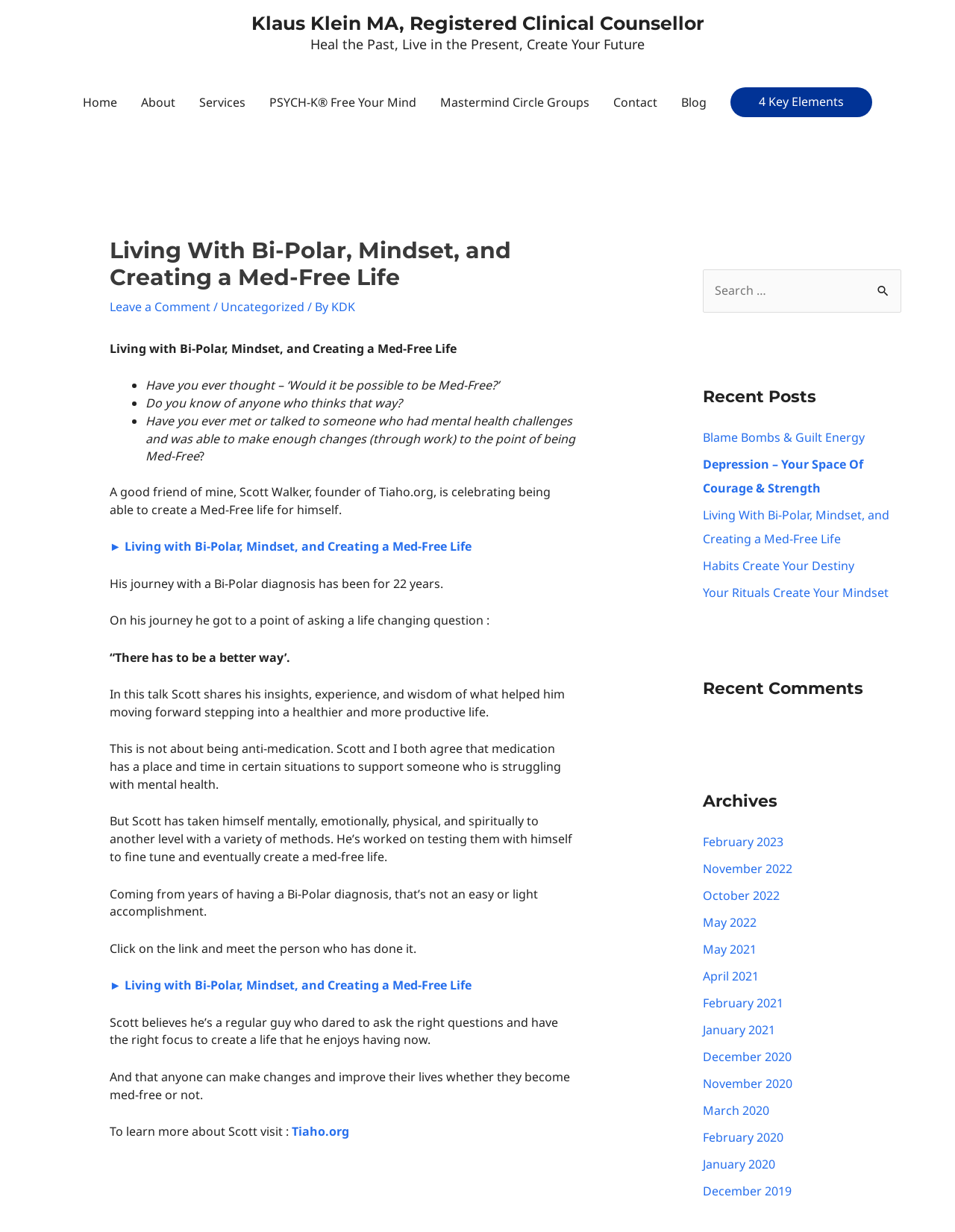Find and extract the text of the primary heading on the webpage.

Living With Bi-Polar, Mindset, and Creating a Med-Free Life